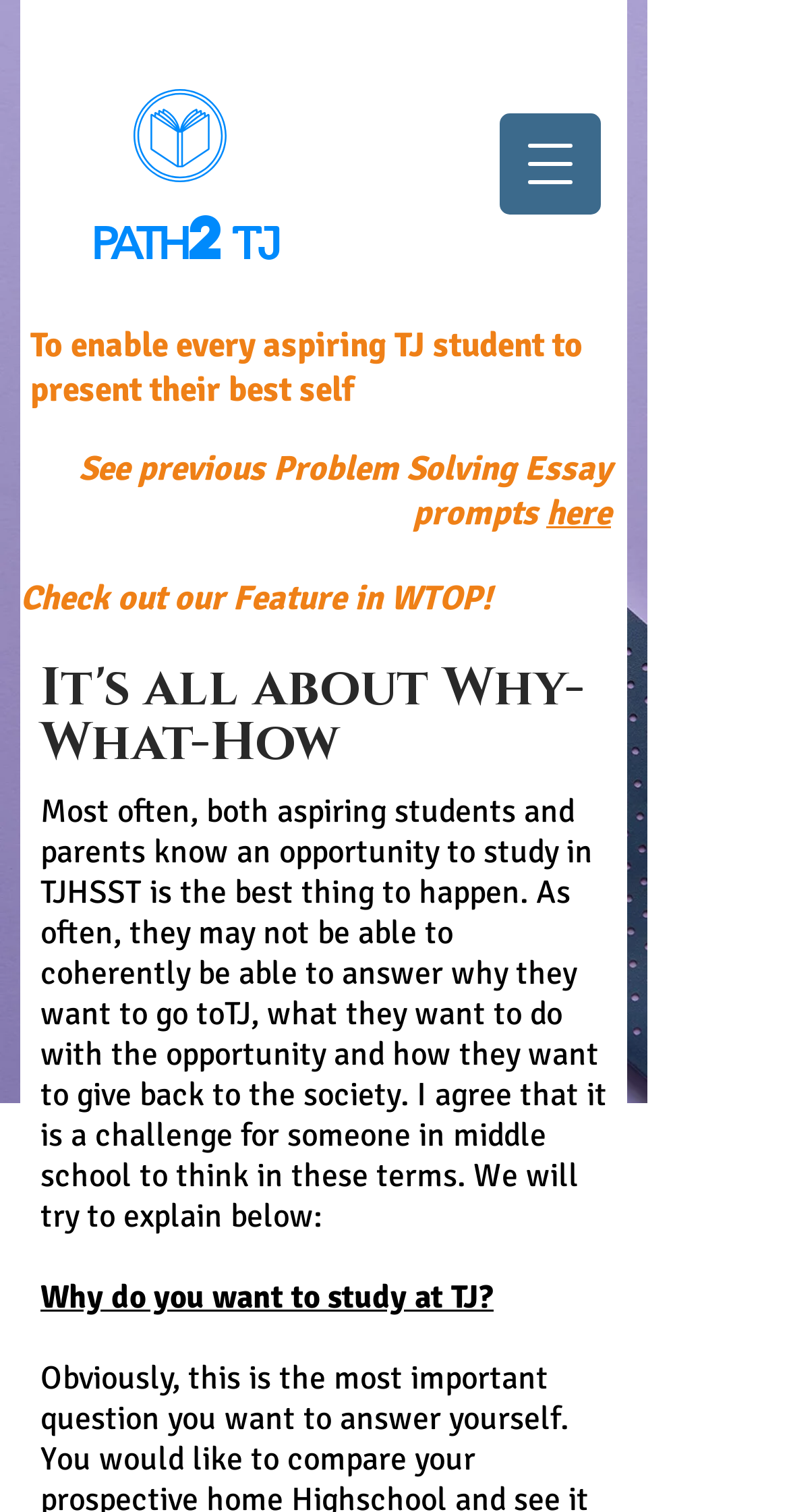What is the purpose of Path2TJ?
Based on the image, provide a one-word or brief-phrase response.

To help TJ students